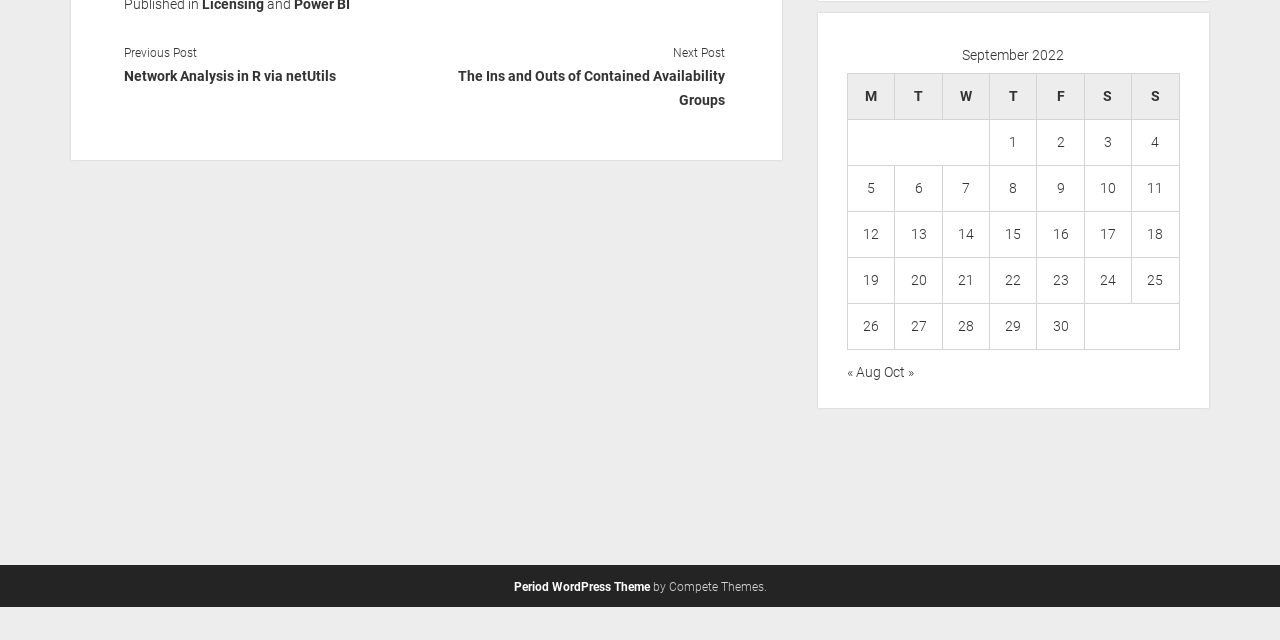Provide the bounding box coordinates for the UI element that is described by this text: "Period WordPress Theme". The coordinates should be in the form of four float numbers between 0 and 1: [left, top, right, bottom].

[0.401, 0.906, 0.507, 0.928]